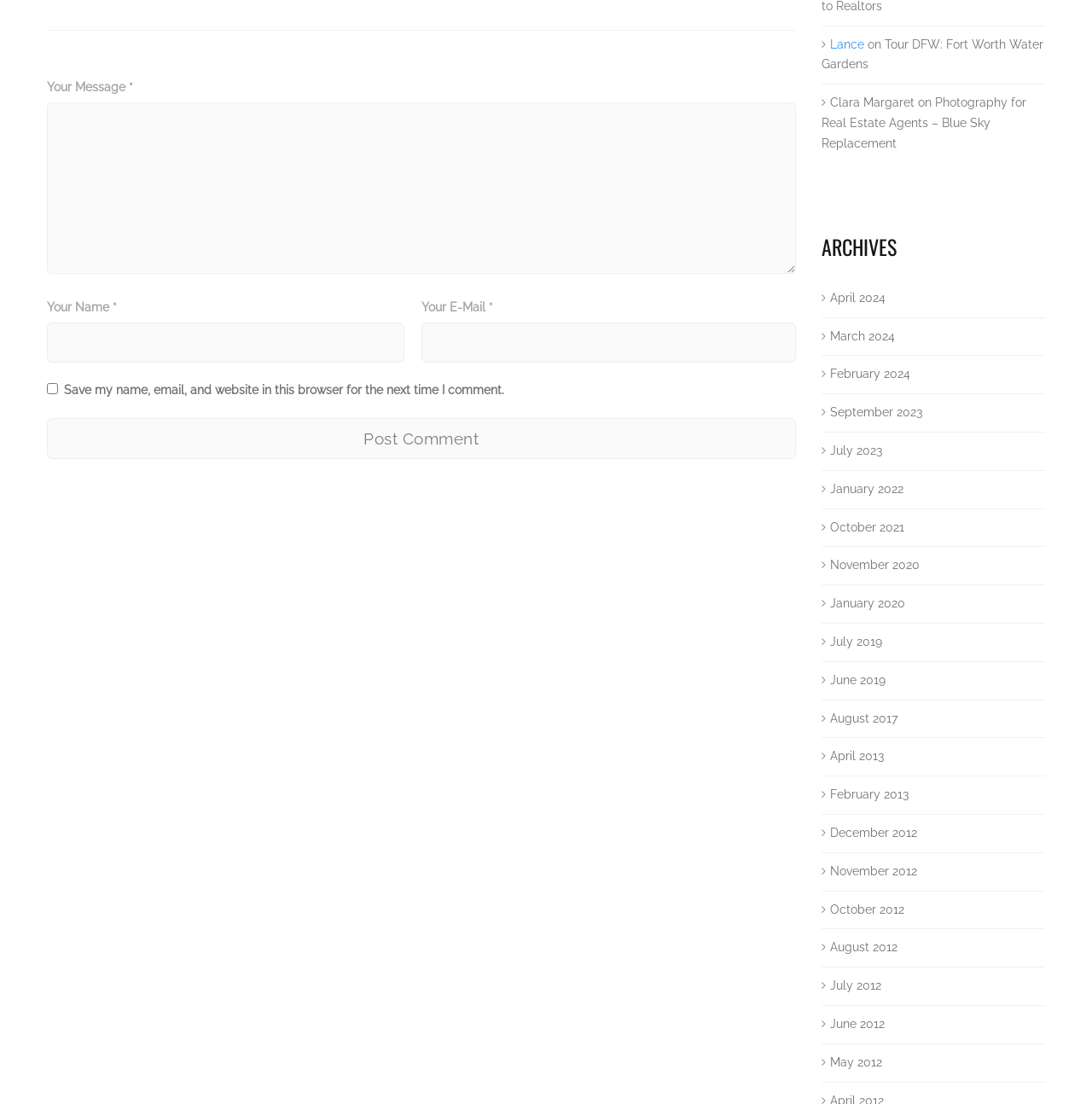Analyze the image and provide a detailed answer to the question: What is the 'Post Comment' button for?

The 'Post Comment' button is located below the textboxes and checkbox. Its purpose is to submit the user's comment, which includes the message, name, and email, to the website.